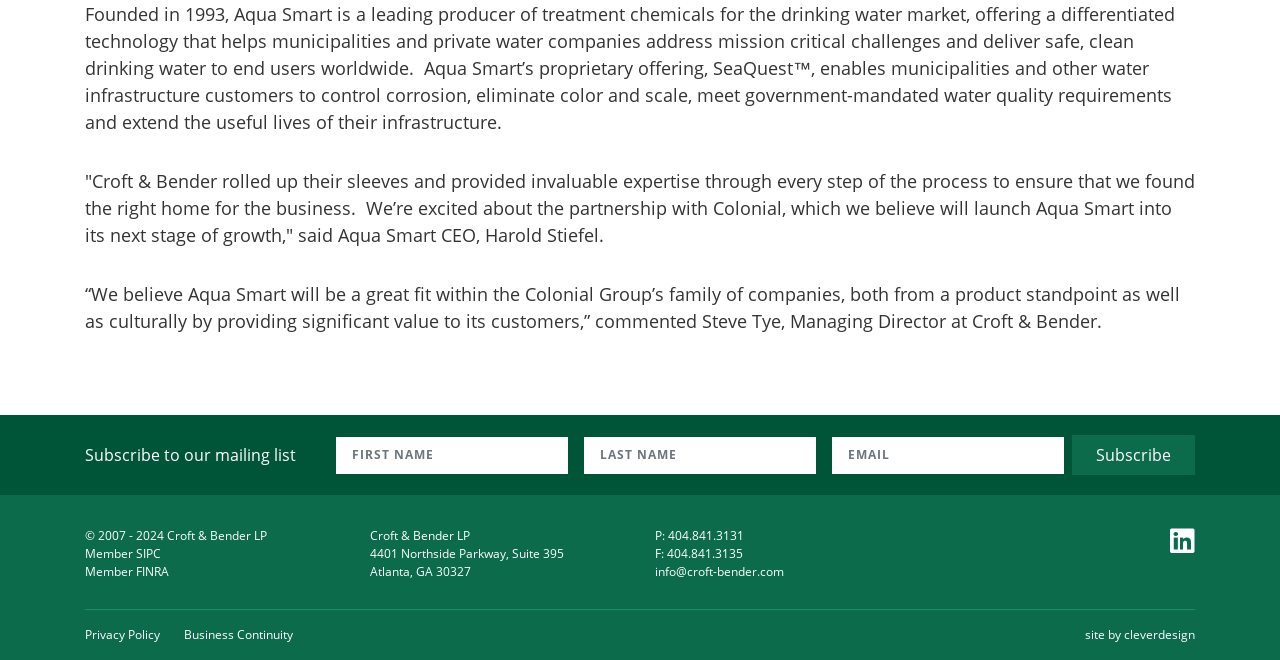Please determine the bounding box coordinates, formatted as (top-left x, top-left y, bottom-right x, bottom-right y), with all values as floating point numbers between 0 and 1. Identify the bounding box of the region described as: 

None